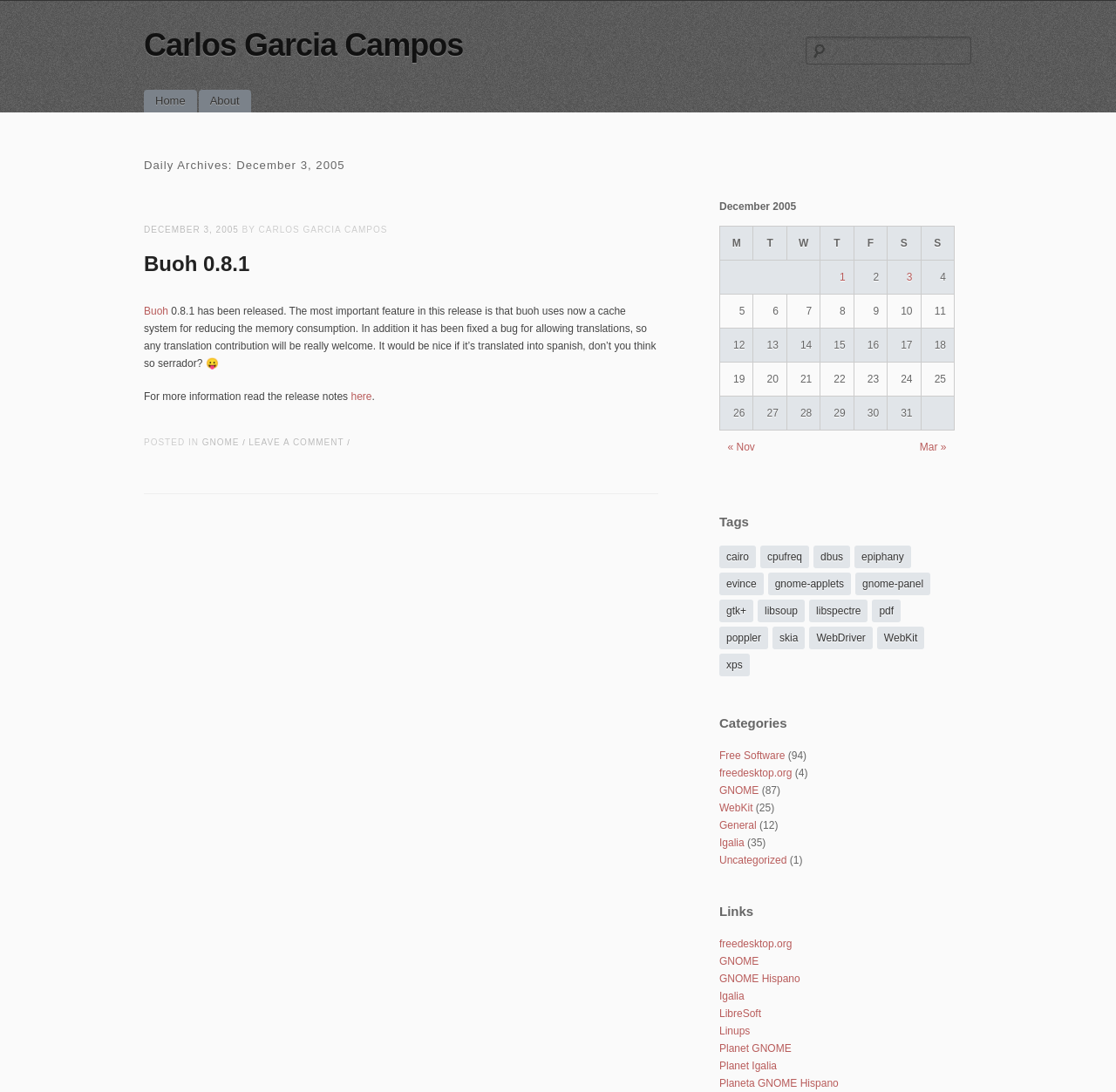Carefully examine the image and provide an in-depth answer to the question: What is the purpose of the table in the post?

The table in the post appears to be a calendar that shows the archive posts for the month of December 2005. It allows users to navigate to posts published on different days of the month.